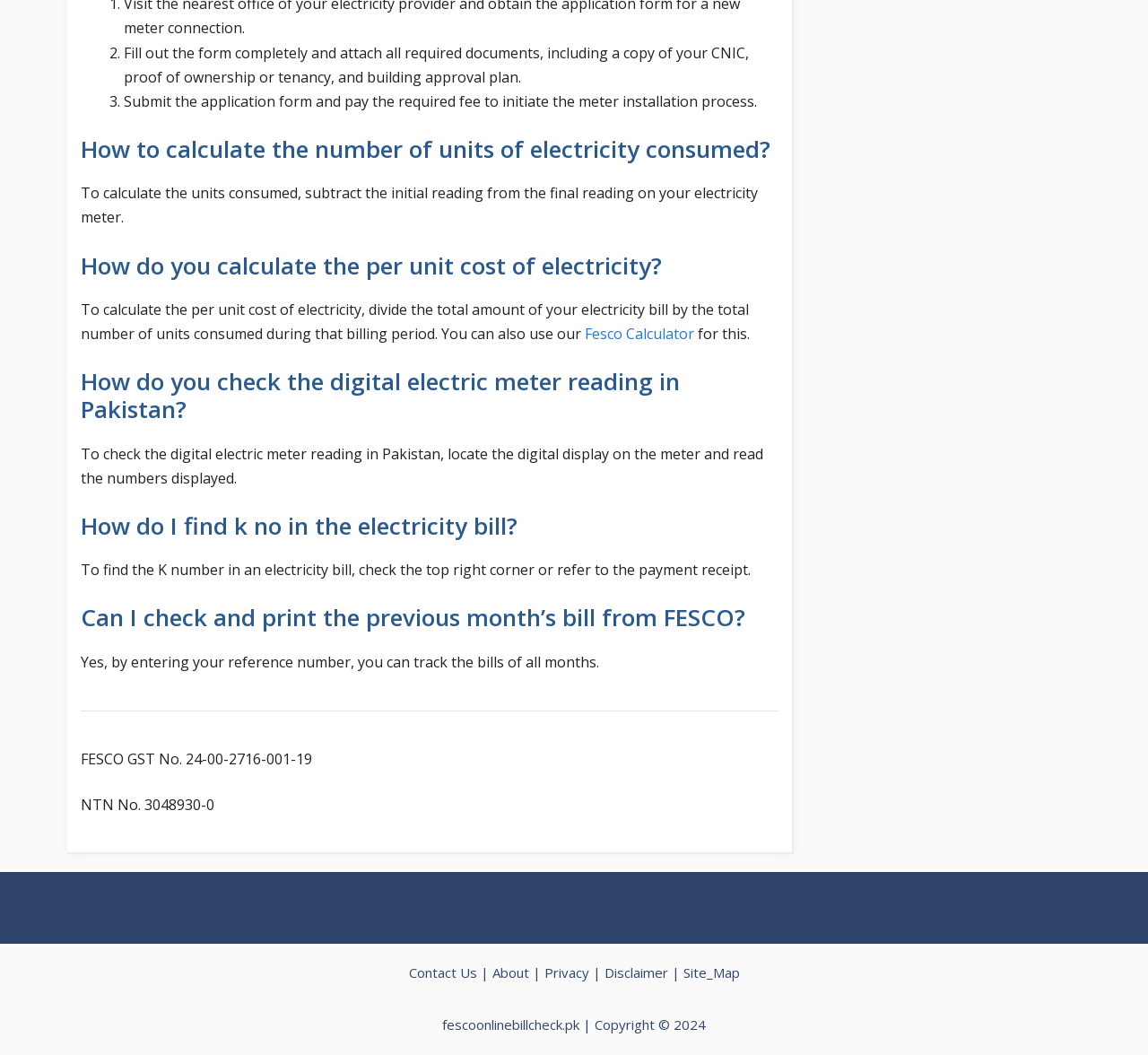Based on the element description: "About", identify the bounding box coordinates for this UI element. The coordinates must be four float numbers between 0 and 1, listed as [left, top, right, bottom].

[0.429, 0.913, 0.461, 0.93]